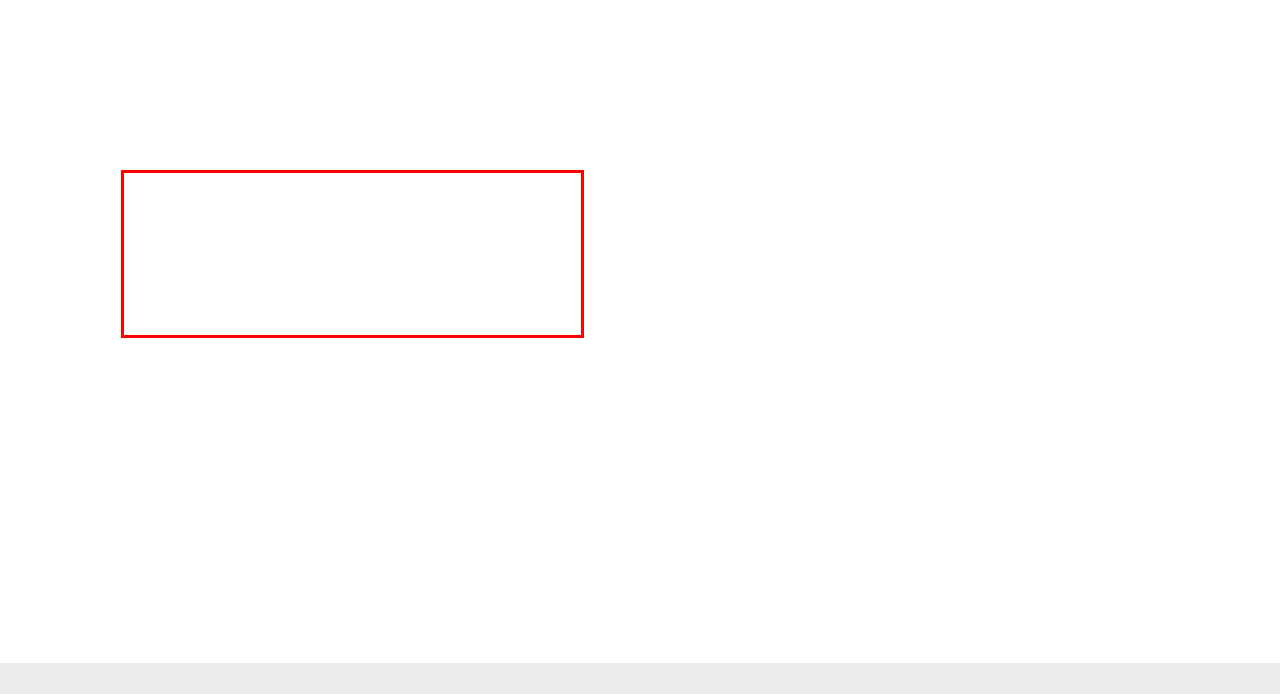The screenshot you have been given contains a UI element surrounded by a red rectangle. Use OCR to read and extract the text inside this red rectangle.

We are honored that you have taken interest in our legal services. If you are seeking top lawyers for Sexual Harassment, Class Action, Civil Litigation or Employment Law, please do not hesitate to call or email us for a free consultation.